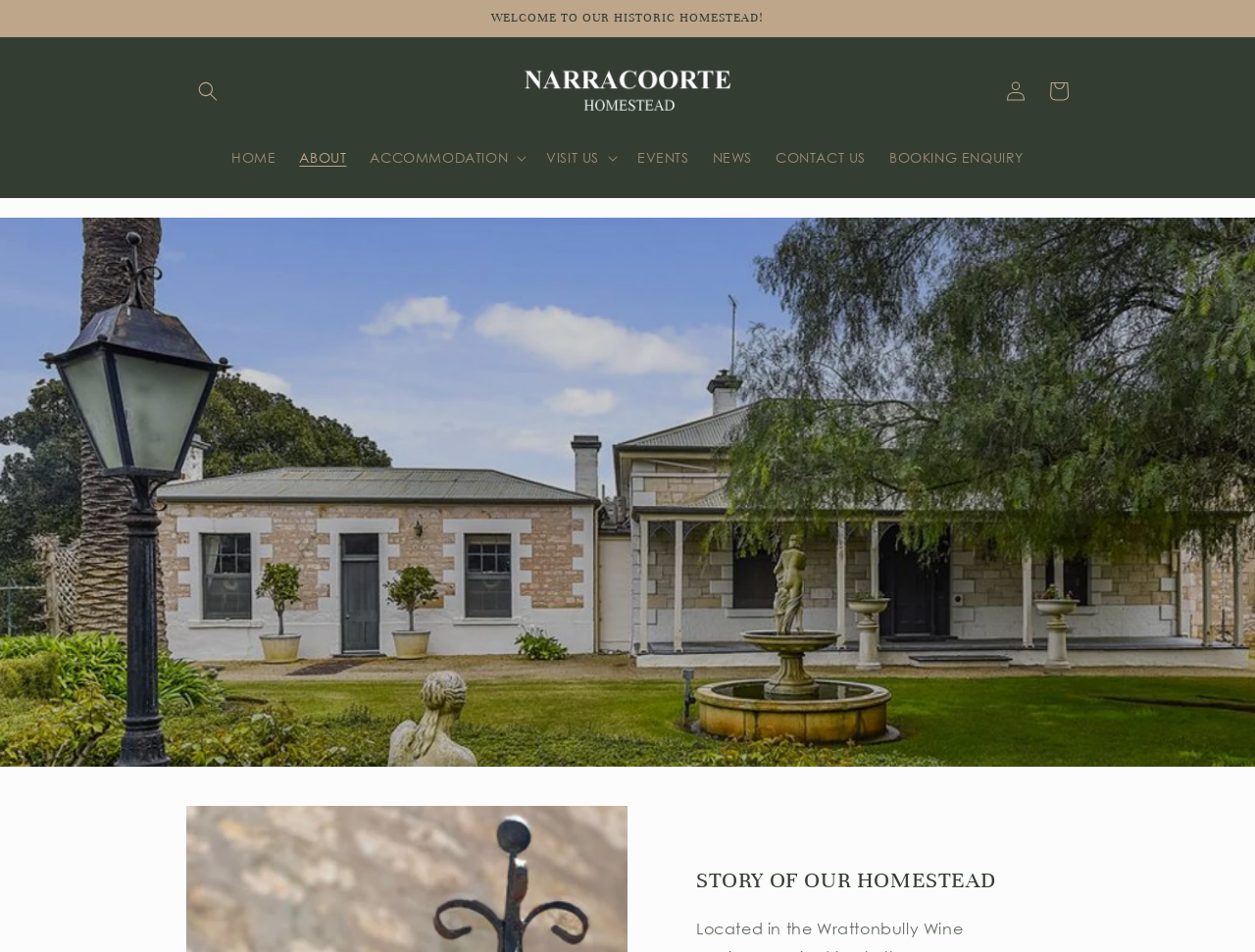What is the name of the historic homestead?
Please answer the question with a detailed and comprehensive explanation.

The name of the historic homestead can be found in the link 'Narracoorte Homestead' which is located at the top of the webpage, and also in the image description 'Narracoorte Homestead'.